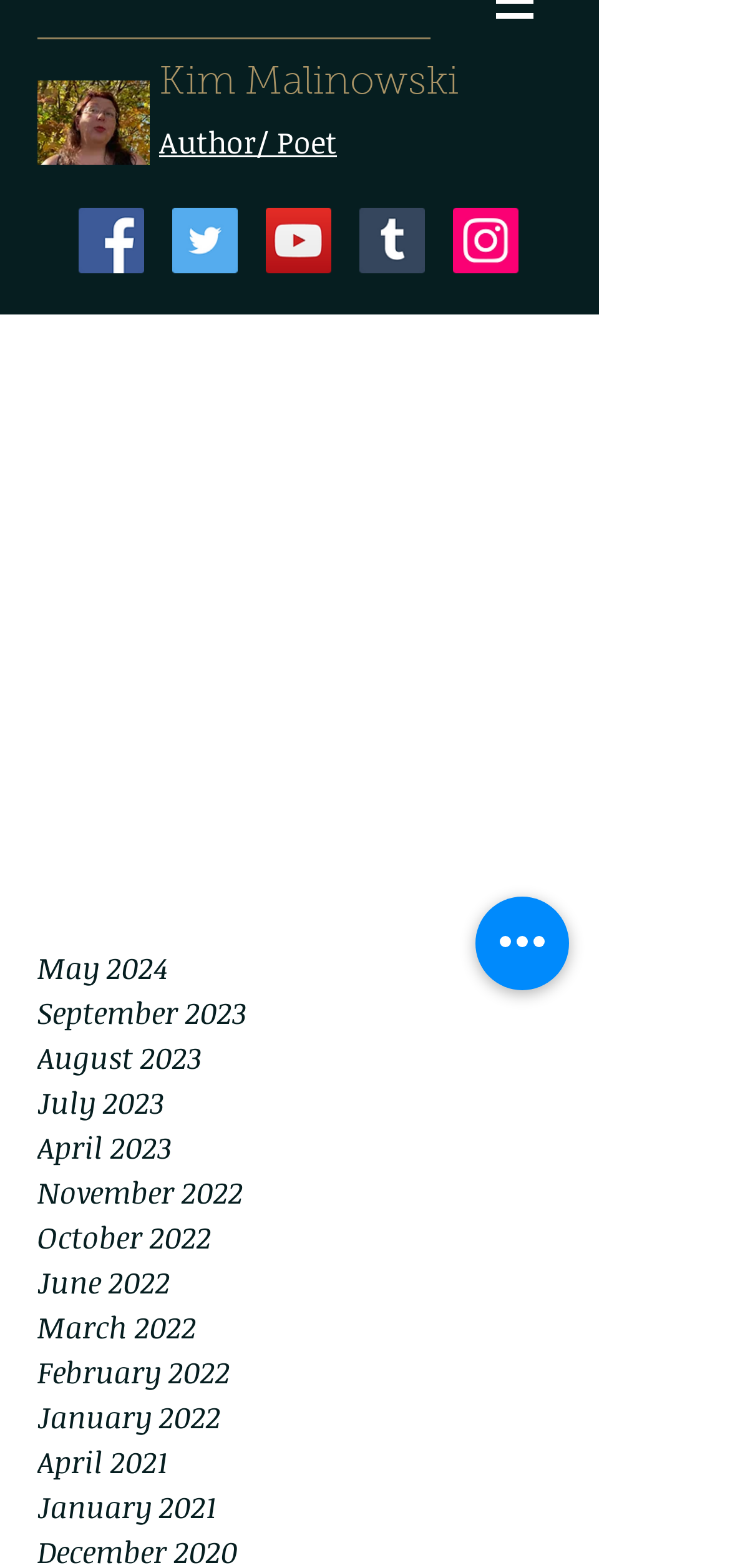Please identify the bounding box coordinates of the element's region that I should click in order to complete the following instruction: "Quick actions". The bounding box coordinates consist of four float numbers between 0 and 1, i.e., [left, top, right, bottom].

[0.651, 0.572, 0.779, 0.632]